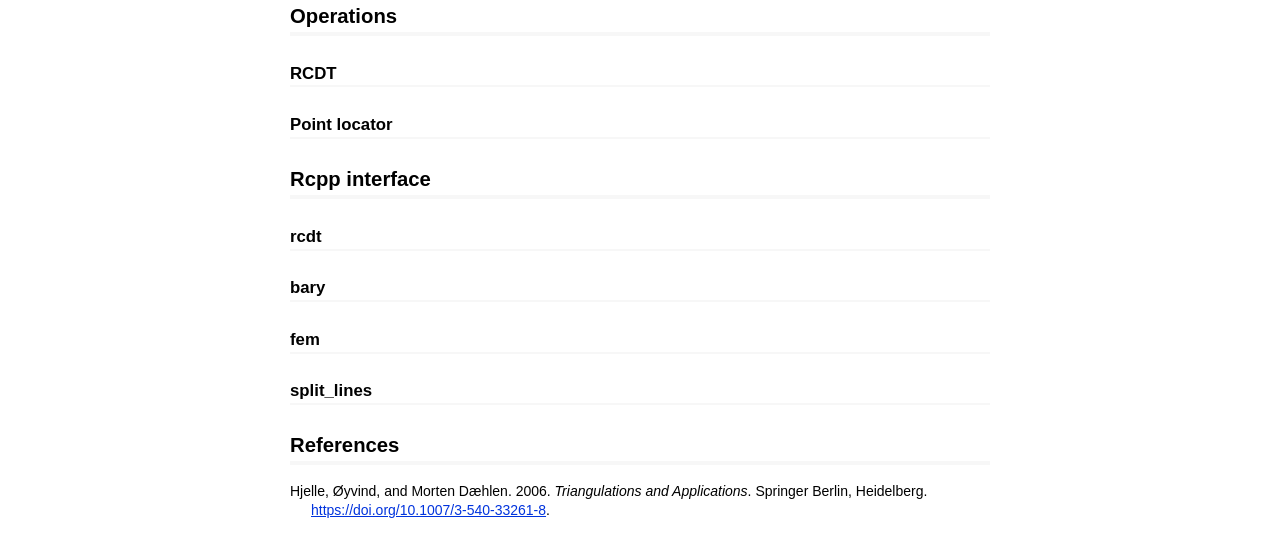What is the first heading on the webpage?
Using the visual information, reply with a single word or short phrase.

RCDT